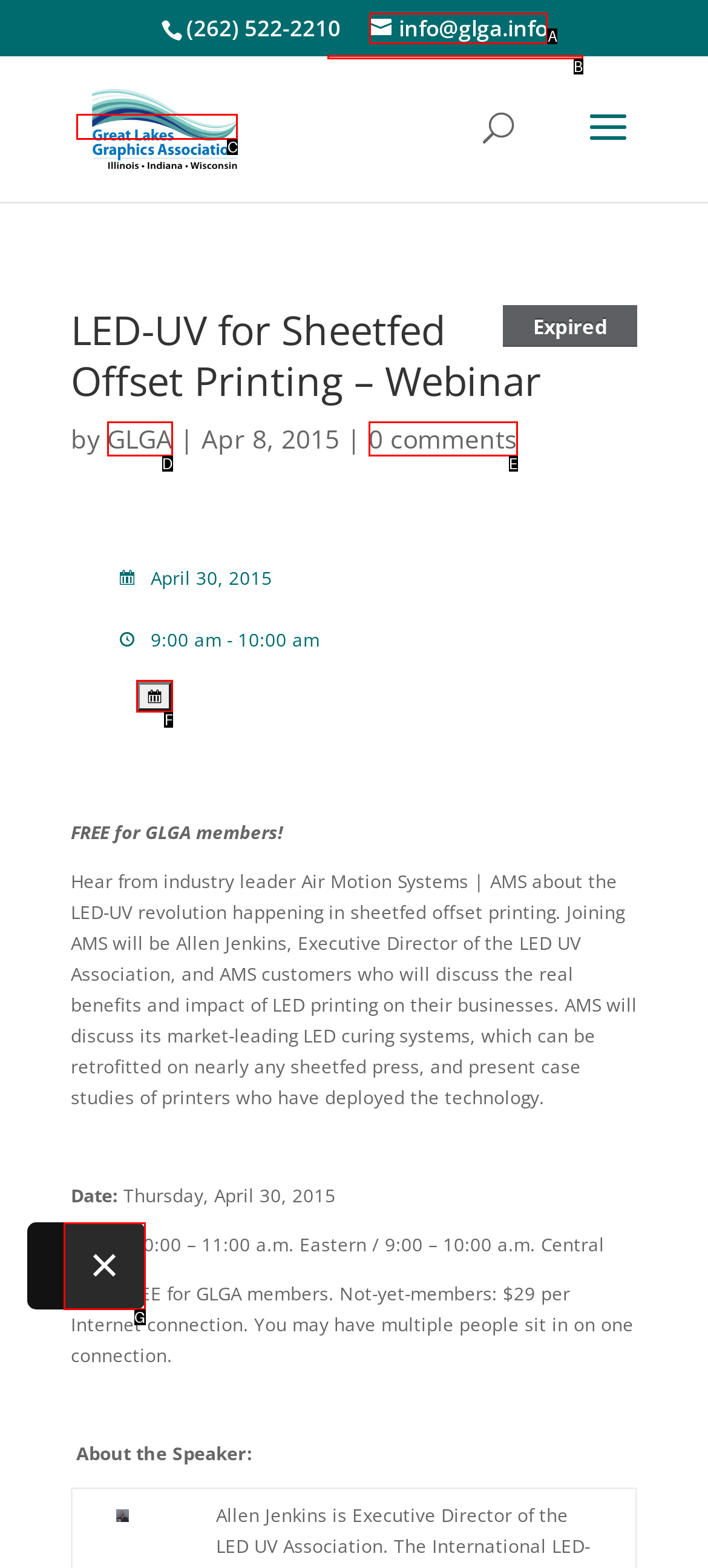Identify which HTML element matches the description: alt="GLGA Website". Answer with the correct option's letter.

C